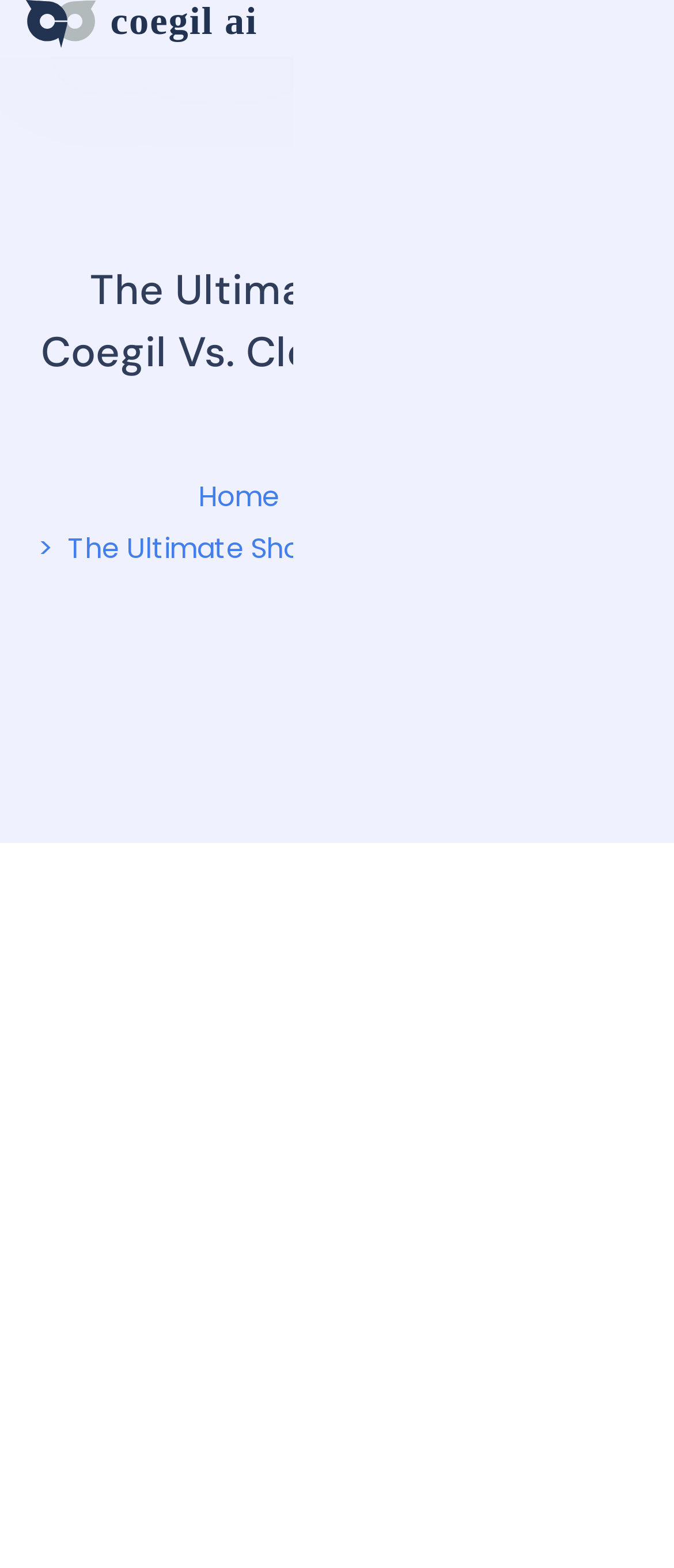Provide the bounding box coordinates of the HTML element this sentence describes: "parent_node: Home aria-label="Toggle navigation"". The bounding box coordinates consist of four float numbers between 0 and 1, i.e., [left, top, right, bottom].

[0.838, 0.012, 0.962, 0.056]